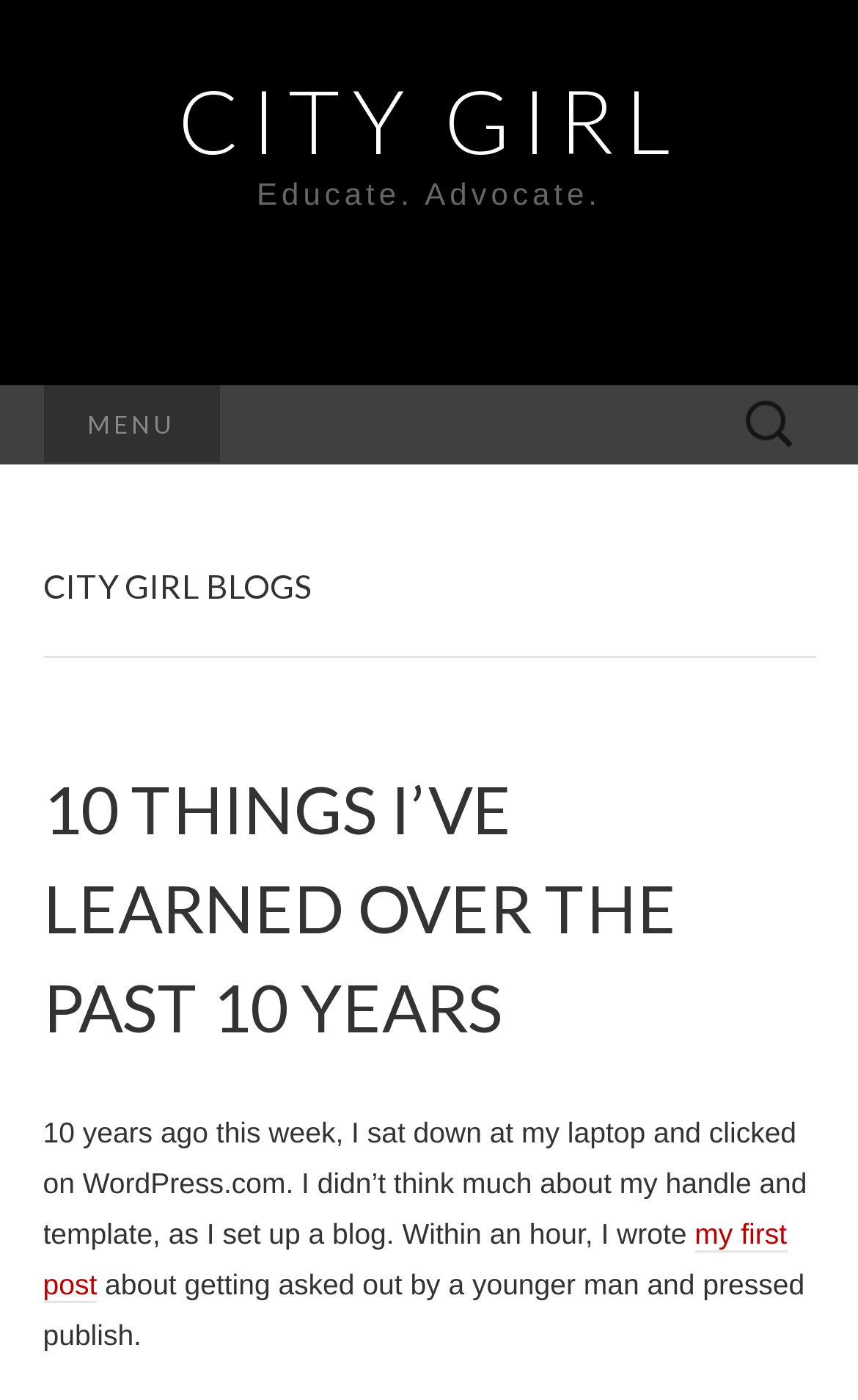How many links are in the main menu?
Look at the image and answer the question with a single word or phrase.

1